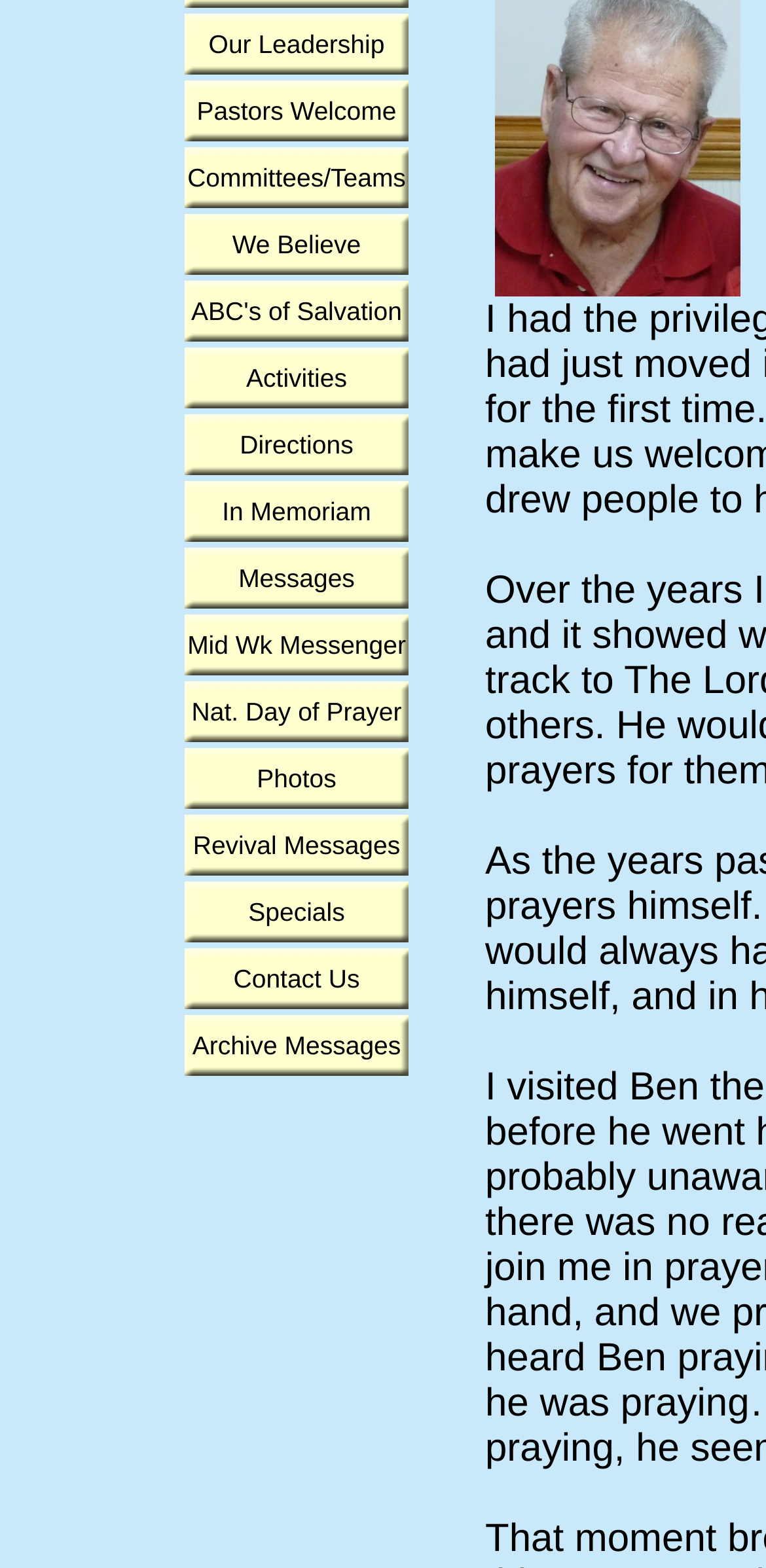Locate the bounding box of the UI element described by: "Contact Us" in the given webpage screenshot.

[0.241, 0.605, 0.533, 0.644]